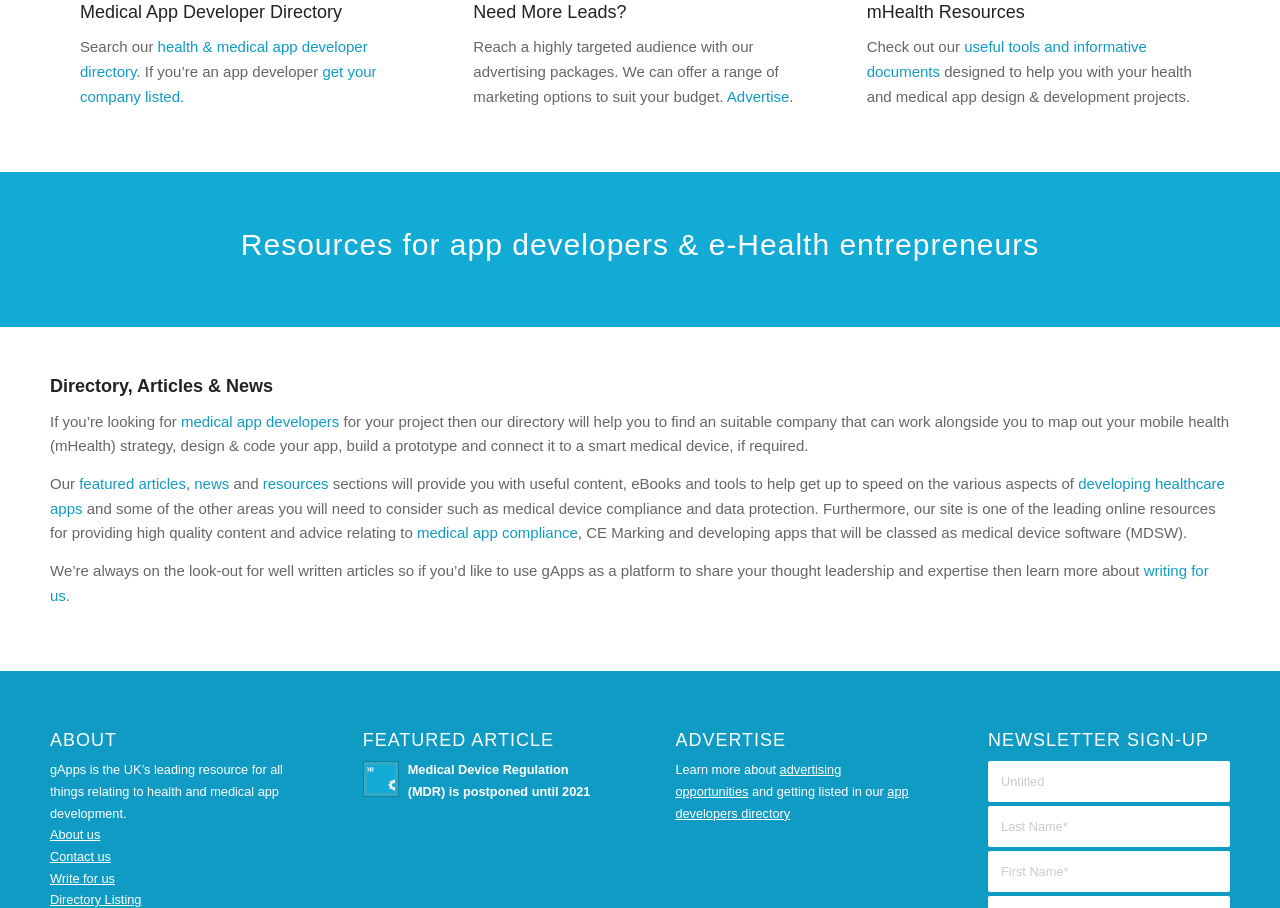Locate the bounding box coordinates of the element that should be clicked to fulfill the instruction: "Read featured articles".

[0.062, 0.523, 0.145, 0.542]